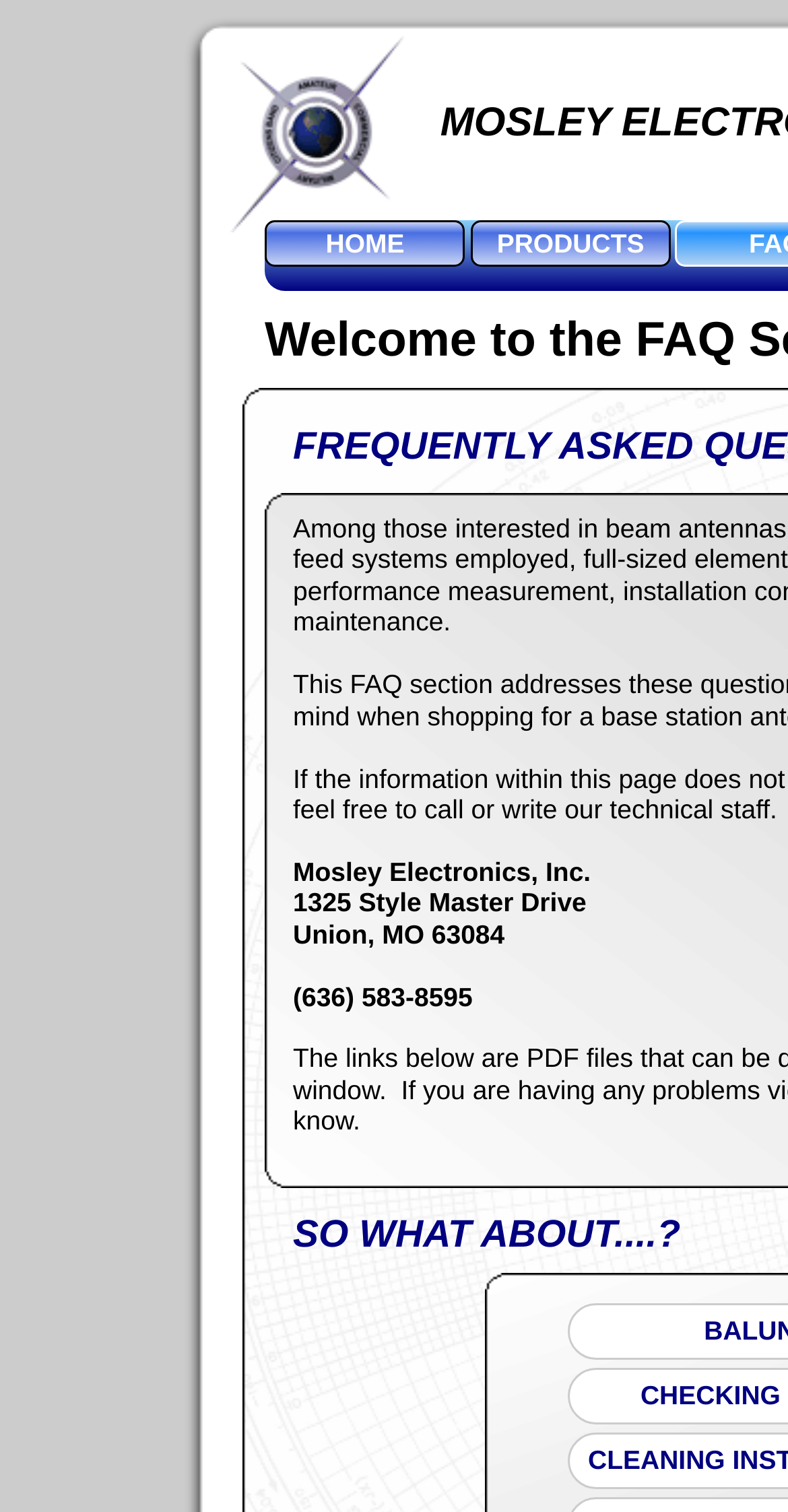Provide a thorough and detailed response to the question by examining the image: 
What is the slogan of the company?

The slogan of the company can be found in the image element located at [0.231, 0.02, 0.572, 0.154] which reads 'The Sign of Quality'.